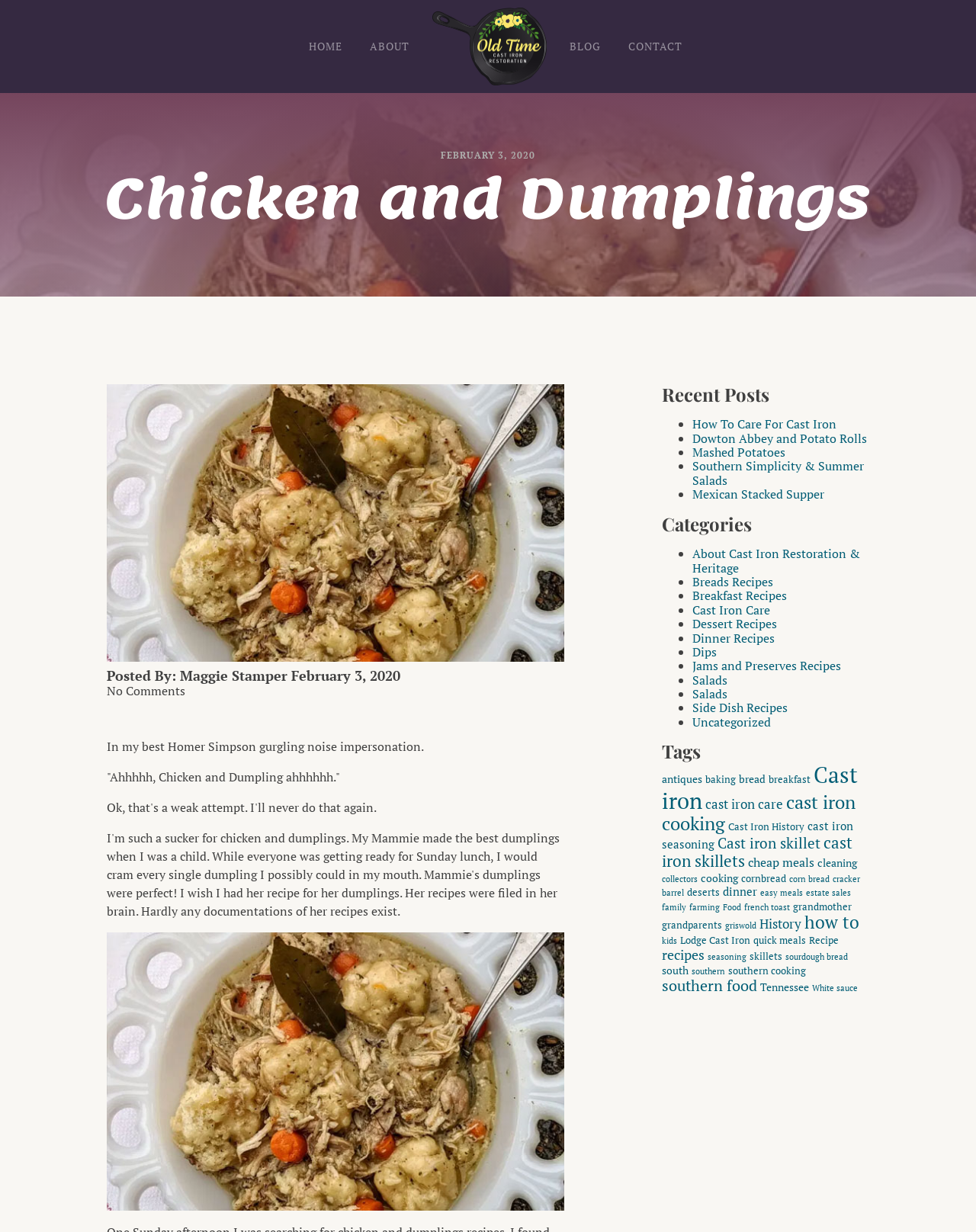Please determine the bounding box coordinates of the element's region to click for the following instruction: "View the 'Recent Posts' section".

[0.678, 0.312, 0.891, 0.329]